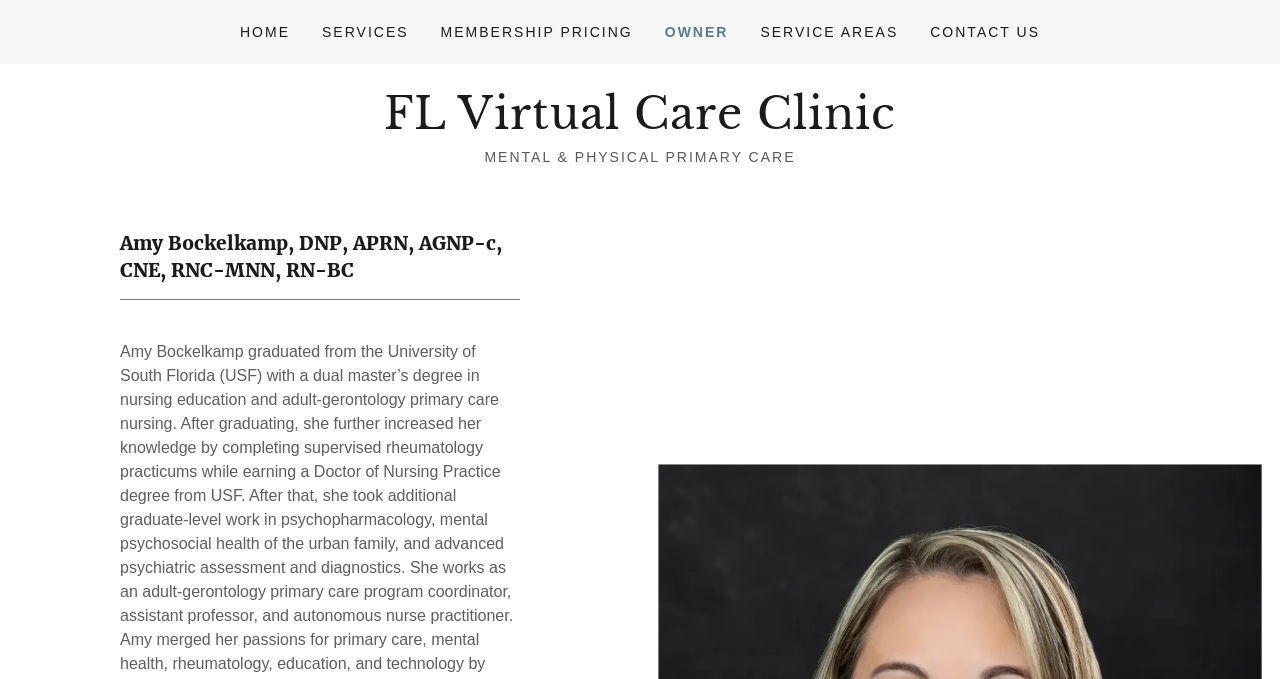Who is the provider mentioned on the webpage?
Answer the question with as much detail as you can, using the image as a reference.

I found the answer by looking at the heading with the name 'Amy Bockelkamp, DNP, APRN, AGNP-c, CNE, RNC-MNN, RN-BC' which is a prominent element on the webpage.